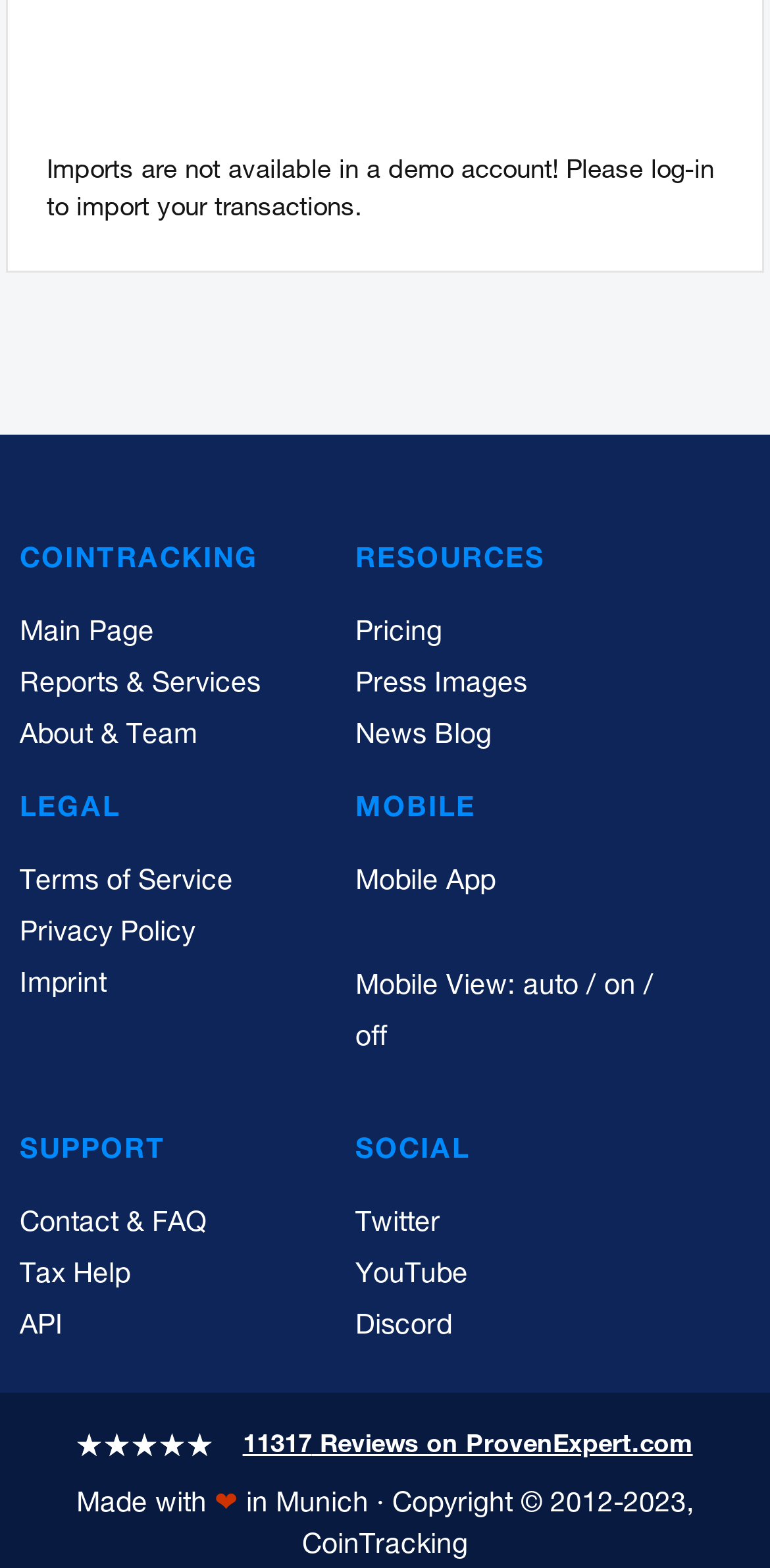What type of resources are provided by the website?
Based on the image, answer the question with a single word or brief phrase.

Pricing, Press Images, News Blog